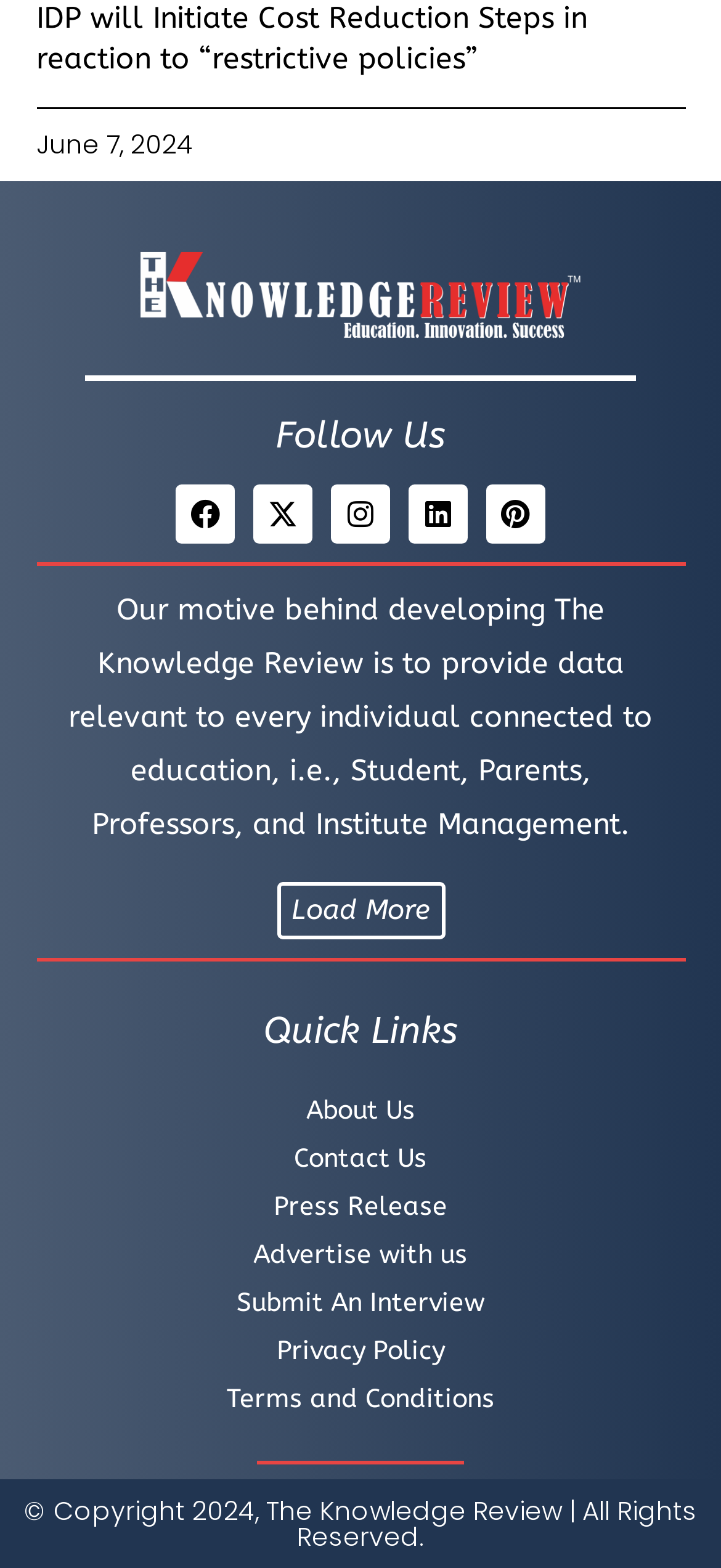How many social media links are there?
Analyze the screenshot and provide a detailed answer to the question.

There are five social media links, namely Facebook, Twitter, Instagram, Linkedin, and Pinterest, which are represented by the link elements with IDs 275, 276, 277, 278, and 279, respectively.